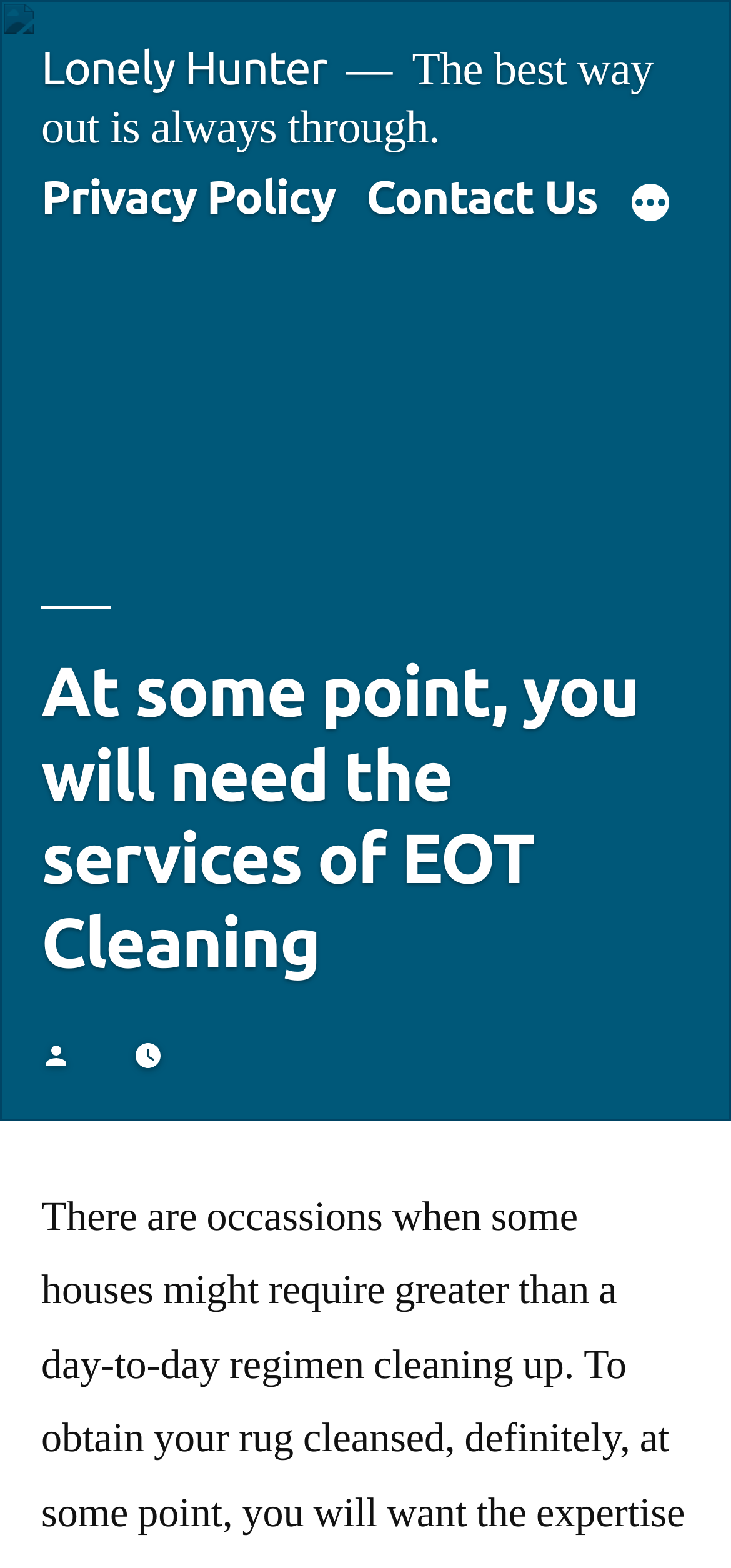Create a detailed narrative describing the layout and content of the webpage.

The webpage appears to be a blog or article page, with a prominent heading that reads "At some point, you will need the services of EOT Cleaning". This heading is positioned near the top of the page, spanning almost the entire width. 

Below the heading, there is a quote or tagline that says "The best way out is always through." This text is positioned near the top-left corner of the page.

To the top-right of the page, there is a navigation menu labeled "Top Menu" that contains three links: "Privacy Policy", "Contact Us", and a "More" button that has a dropdown menu. The "More" button is positioned at the far right of the navigation menu.

Further down the page, there is a section that appears to be related to the author or poster of the article, with a label that says "Posted by". This section is positioned near the bottom-left of the page.

There are no images on the page. The overall content of the page seems to be focused on the services of EOT Cleaning, with a brief quote and some navigation links.